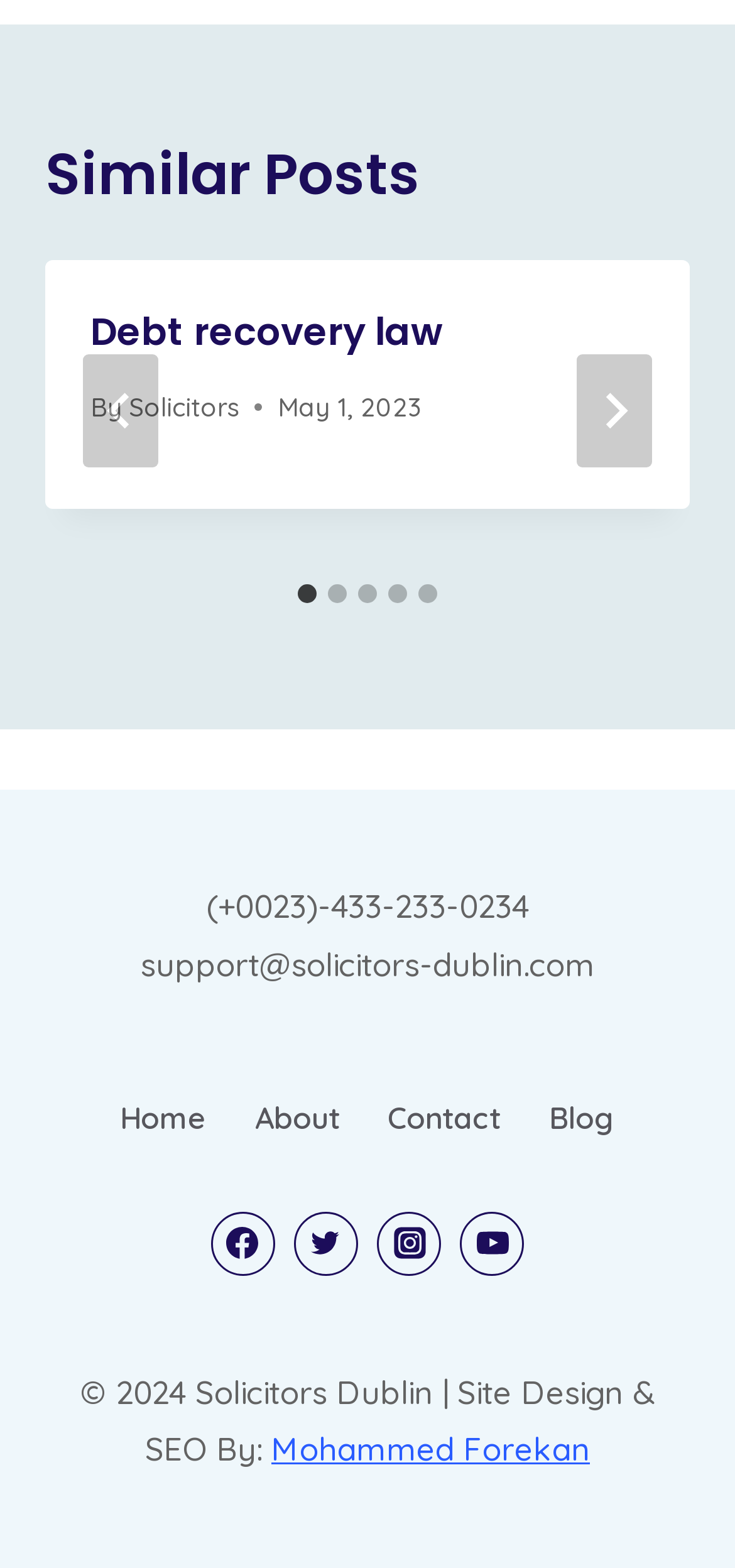How many social media links are there?
Please ensure your answer to the question is detailed and covers all necessary aspects.

I counted the number of link elements with images of social media platforms, which are Facebook, Twitter, Instagram, and YouTube. Therefore, there are 4 social media links.